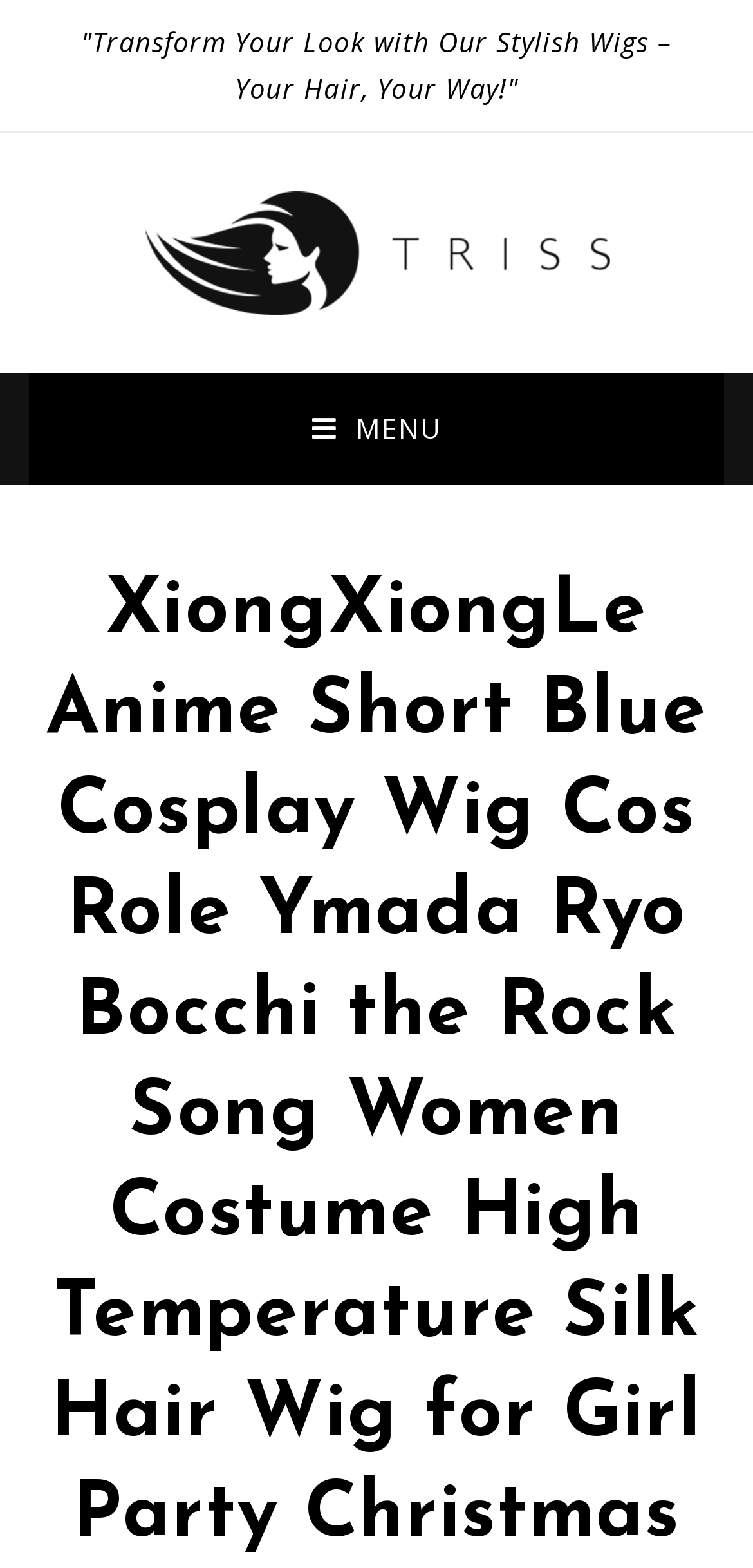Identify the bounding box coordinates for the UI element described by the following text: "alt="At Wigs" title="At Wigs"". Provide the coordinates as four float numbers between 0 and 1, in the format [left, top, right, bottom].

[0.077, 0.122, 0.923, 0.201]